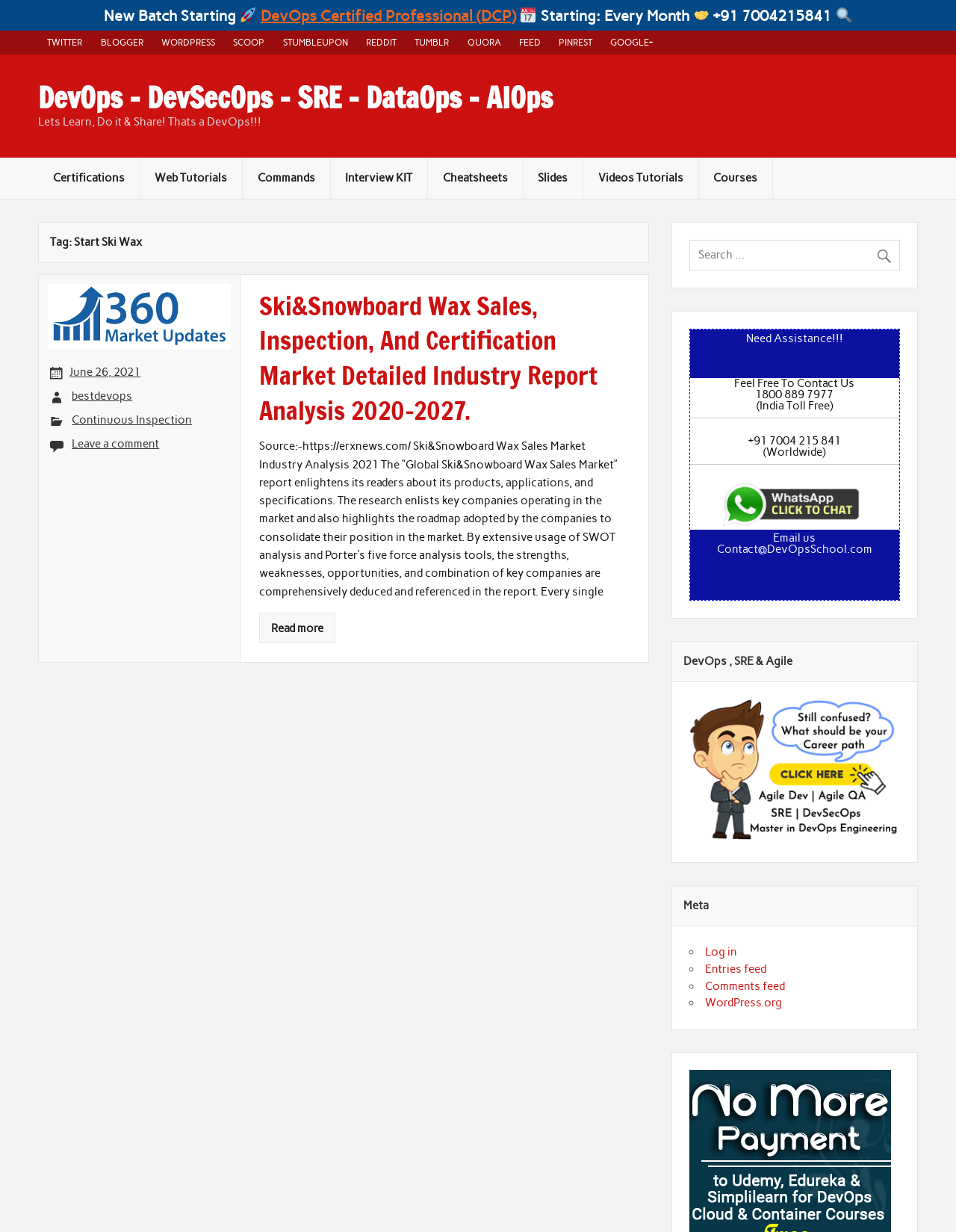Identify the bounding box coordinates of the region I need to click to complete this instruction: "Click on the 'DevOps Certified Professional (DCP)' link".

[0.272, 0.005, 0.54, 0.02]